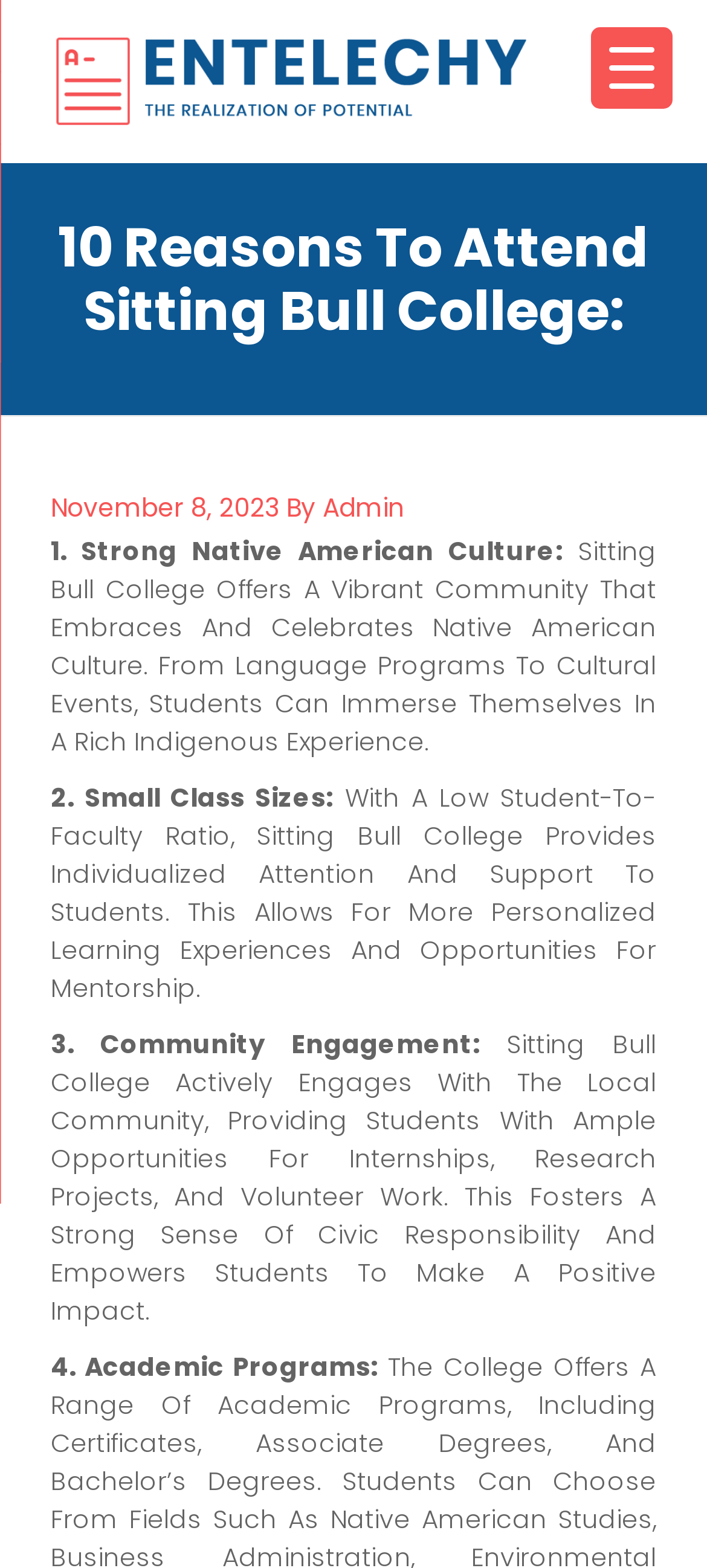Carefully observe the image and respond to the question with a detailed answer:
What is the third reason to attend Sitting Bull College?

The webpage lists 10 reasons to attend Sitting Bull College, and the third reason is mentioned as 'Community Engagement', which involves actively engaging with the local community, providing students with opportunities for internships, research projects, and volunteer work.